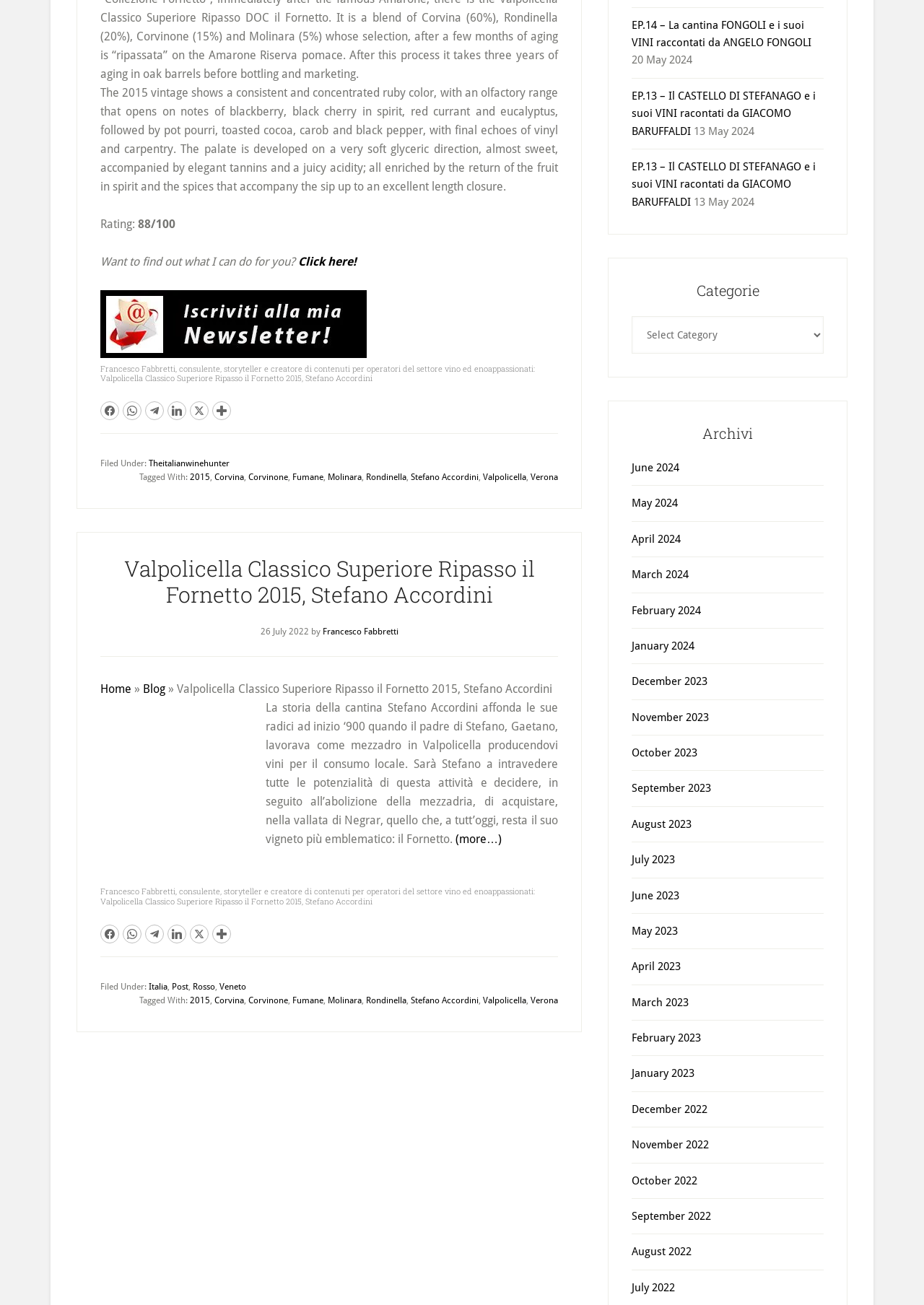Identify the bounding box coordinates of the region that needs to be clicked to carry out this instruction: "Click on the 'Continue reading Valpolicella Classico Superiore Ripasso il Fornetto 2015, Stefano Accordini' link". Provide these coordinates as four float numbers ranging from 0 to 1, i.e., [left, top, right, bottom].

[0.493, 0.638, 0.543, 0.648]